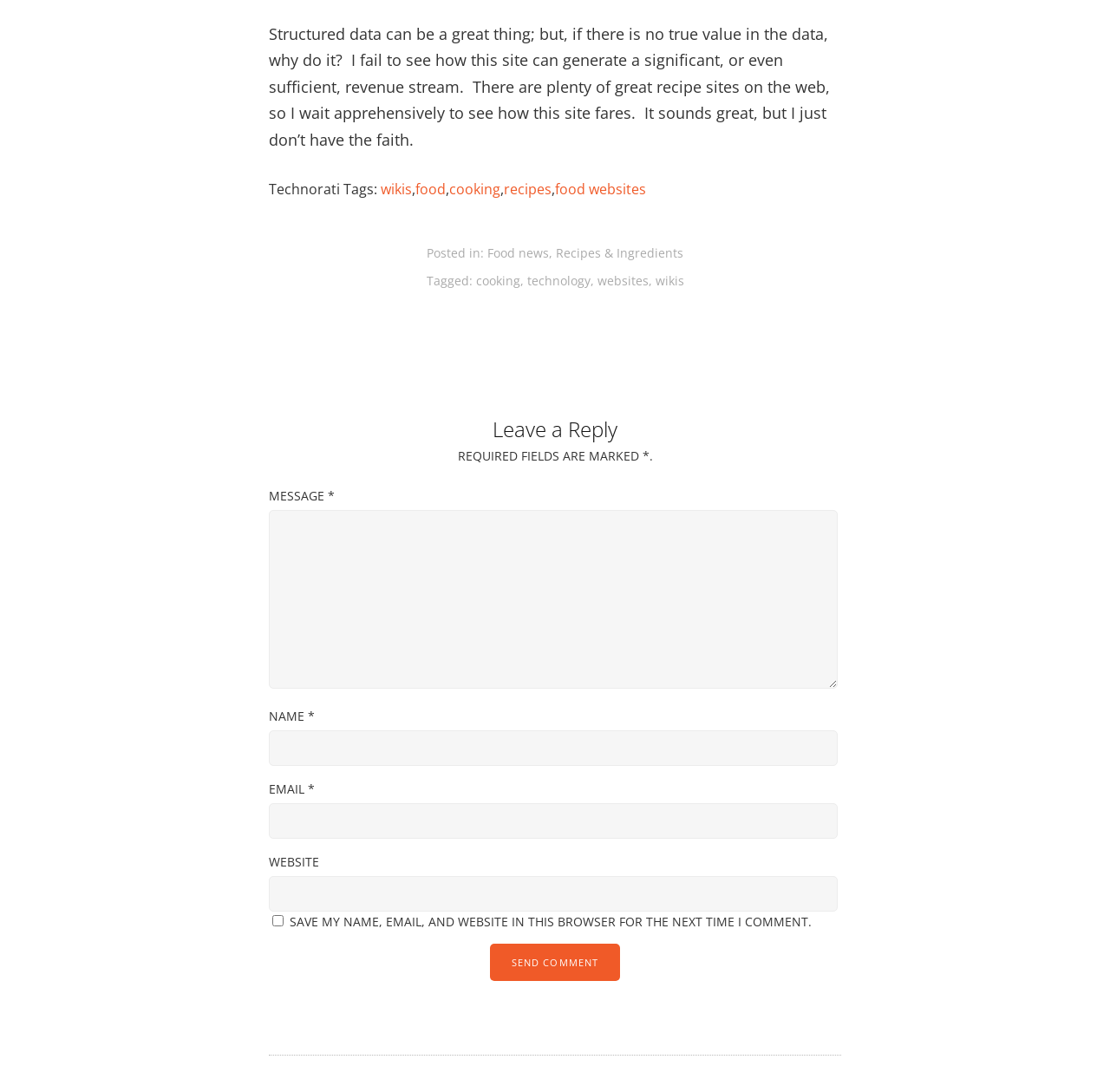What is the topic of the blog post?
Using the image, elaborate on the answer with as much detail as possible.

Based on the content of the blog post, it appears to be discussing the potential of a recipe website, with the author expressing skepticism about its ability to generate revenue.